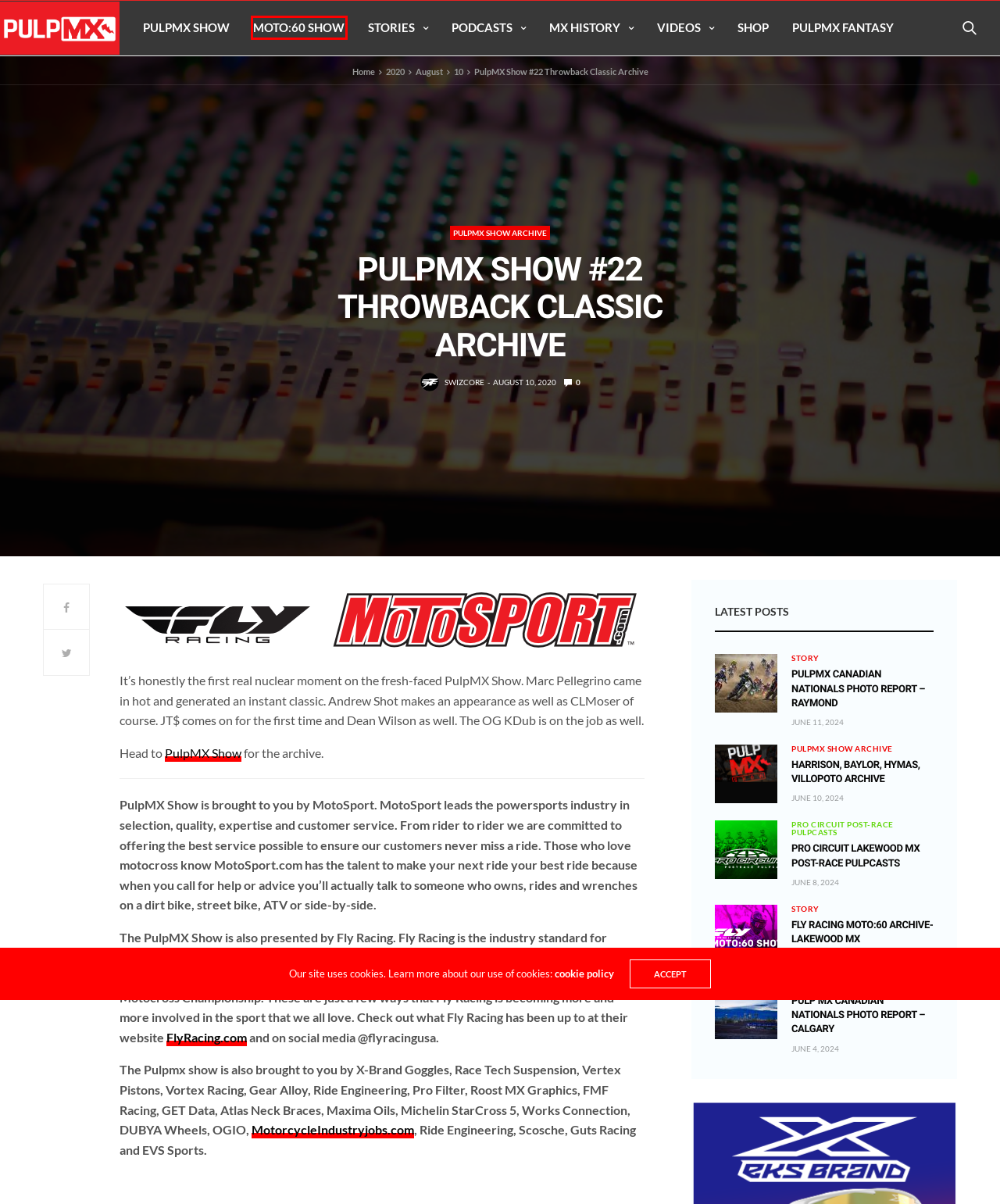Analyze the screenshot of a webpage with a red bounding box and select the webpage description that most accurately describes the new page resulting from clicking the element inside the red box. Here are the candidates:
A. Pulpmx Show – PulpMX
B. Fly Racing MOTO:60 Archive- Lakewood MX – PulpMX
C. Pulp MX Canadian Nationals Photo Report – Calgary – PulpMX
D. Moto60 Show – PulpMX
E. Pro Circuit Lakewood MX Post-Race PulpCasts – PulpMX
F. Pro Circuit Post-Race Pulpcasts – PulpMX
G. August 2020 – PulpMX
H. MX History – PulpMX

D